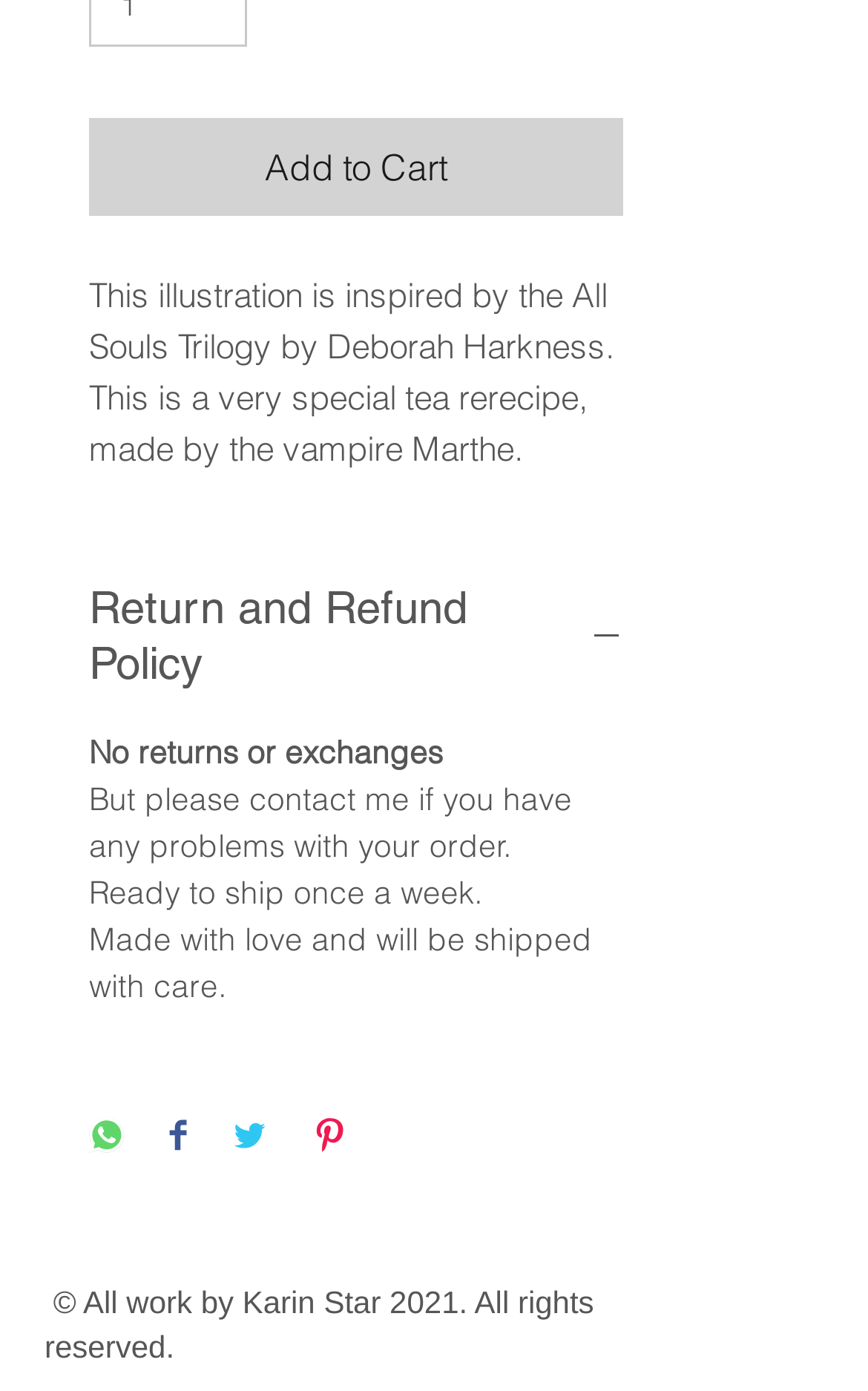Locate the coordinates of the bounding box for the clickable region that fulfills this instruction: "View return and refund policy".

[0.103, 0.418, 0.718, 0.498]